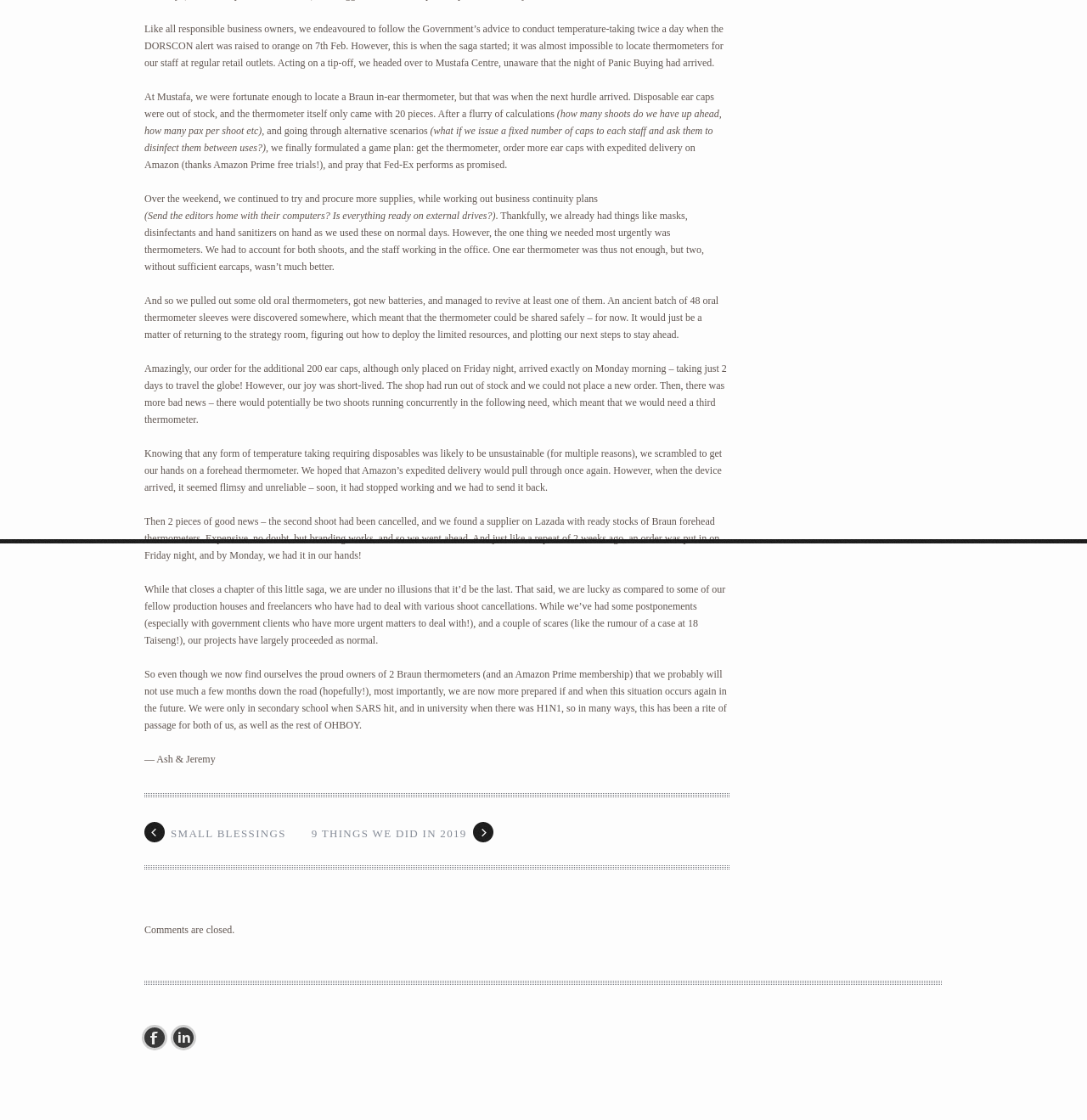Please determine the bounding box coordinates for the element with the description: "title="linkedin"".

[0.159, 0.917, 0.186, 0.936]